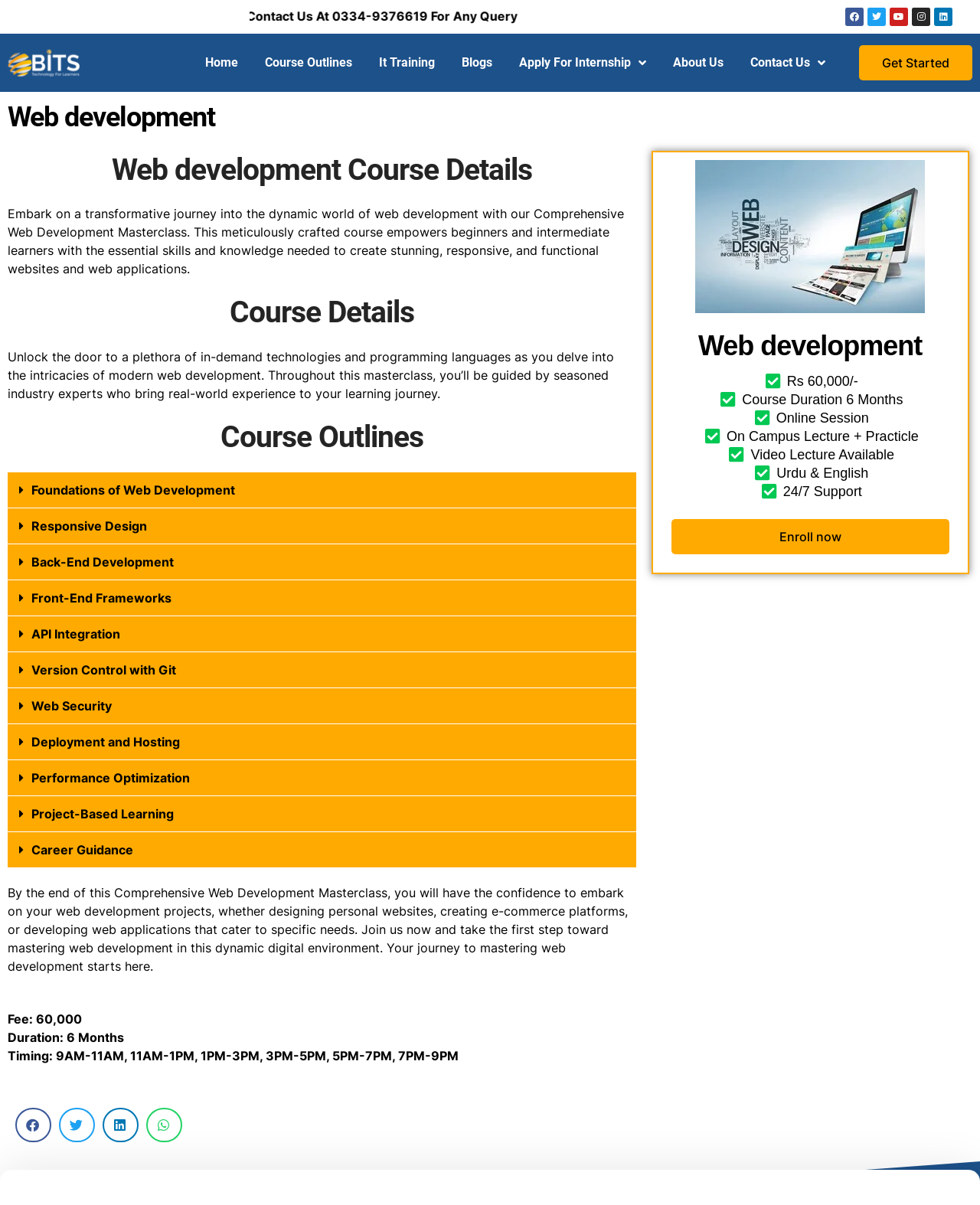Please identify the bounding box coordinates of the element's region that should be clicked to execute the following instruction: "Click on the Course Outlines link". The bounding box coordinates must be four float numbers between 0 and 1, i.e., [left, top, right, bottom].

[0.27, 0.034, 0.359, 0.07]